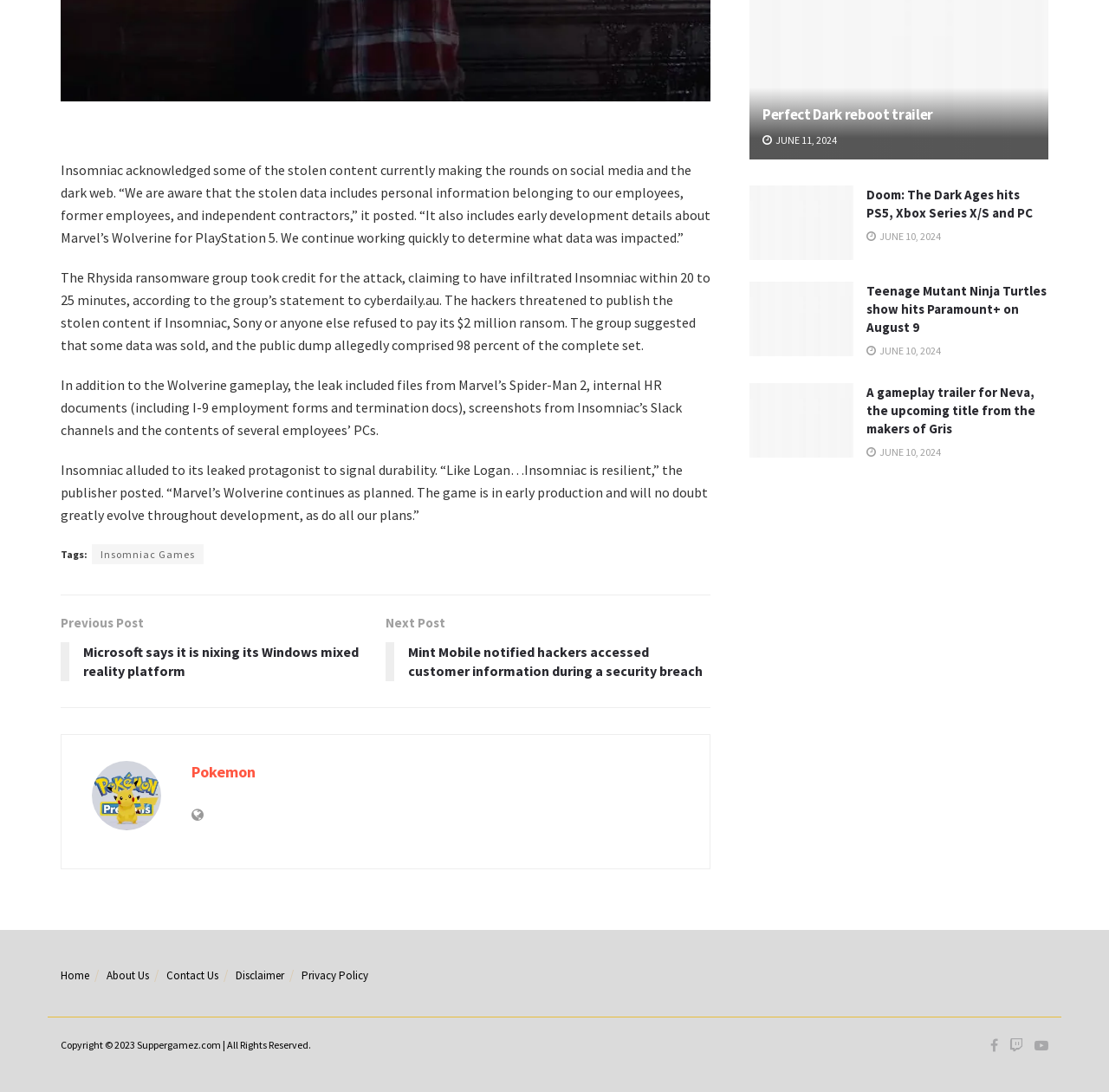Please examine the image and answer the question with a detailed explanation:
What is the date mentioned in the link ' JUNE 11, 2024'?

The link ' JUNE 11, 2024' explicitly mentions the date June 11, 2024, which is likely a publication or release date for some content.